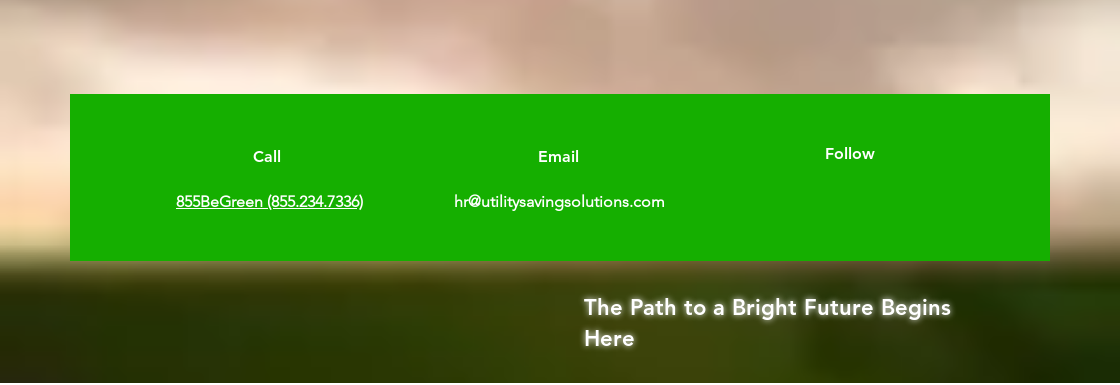What is the phrase presented beneath the contact information?
Please provide a comprehensive answer based on the visual information in the image.

The phrase is elegantly presented beneath the contact information, reinforcing the company's mission and values, and suggesting a focus on sustainability and eco-friendliness.